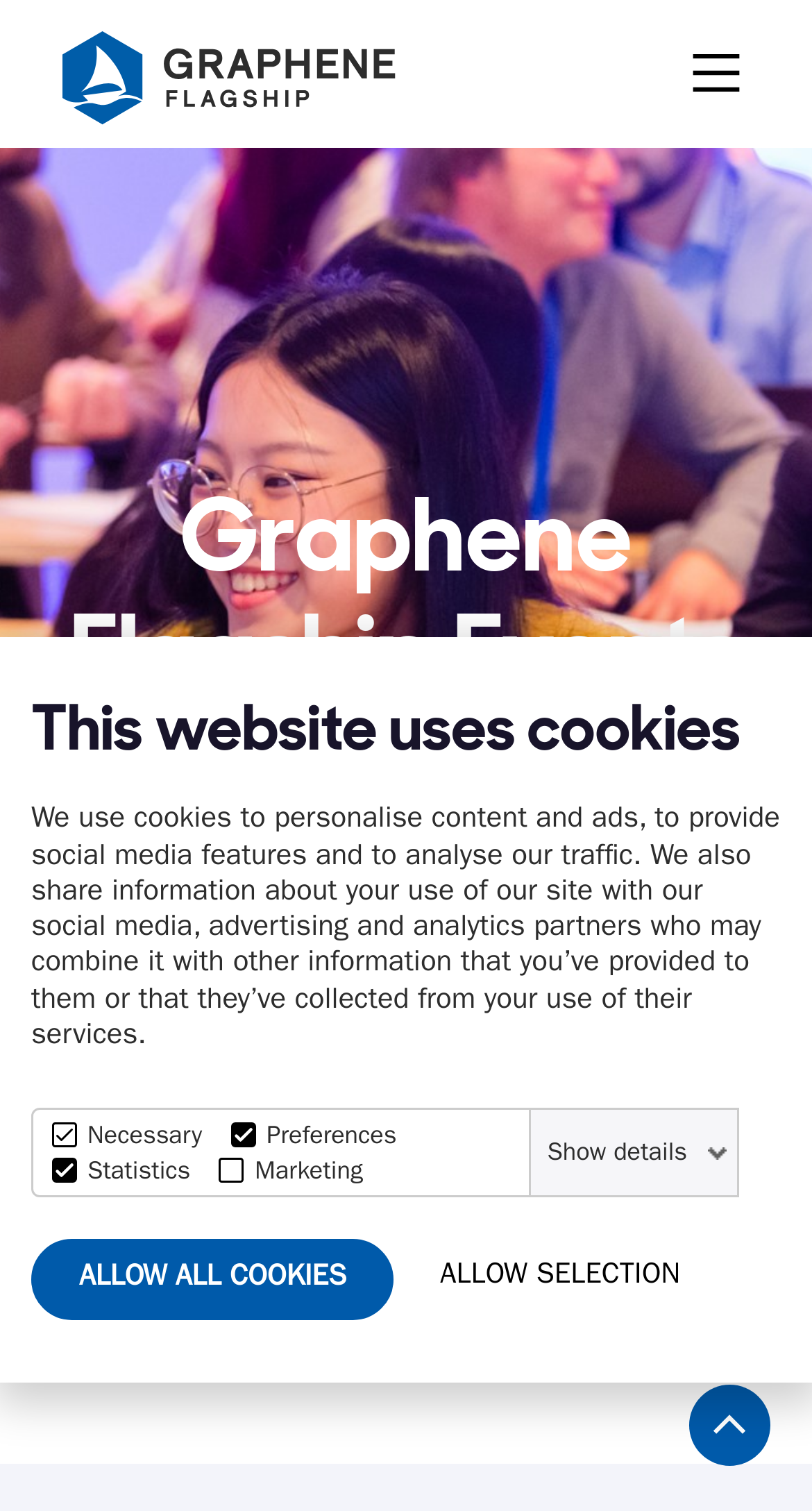What type of cookies are used to track visitors across websites?
Carefully analyze the image and provide a detailed answer to the question.

As described in the cookie settings section, marketing cookies are used to track visitors across websites. The intention is to display ads that are relevant and engaging for the individual user and thereby more valuable for publishers and third party advertisers.